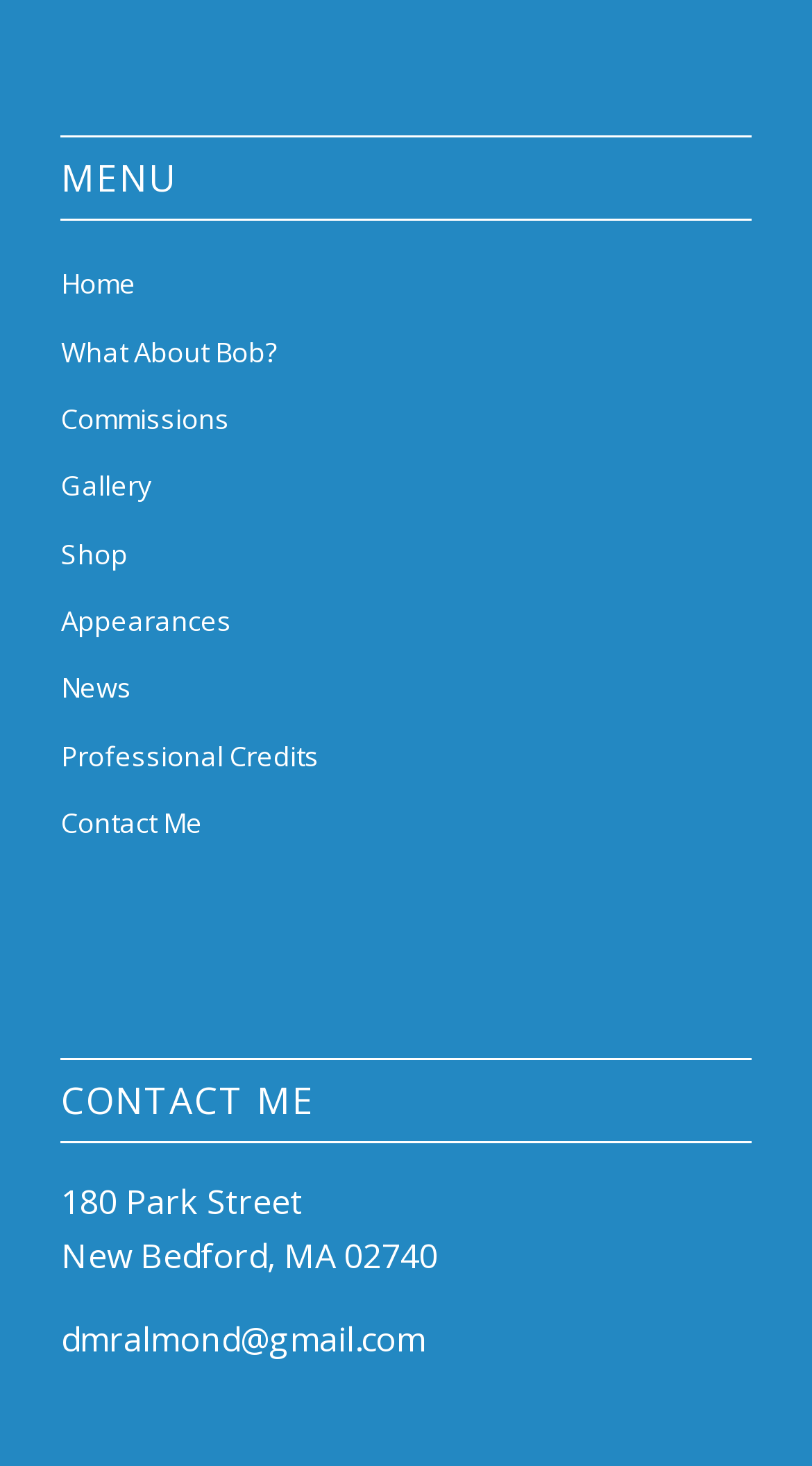Bounding box coordinates are specified in the format (top-left x, top-left y, bottom-right x, bottom-right y). All values are floating point numbers bounded between 0 and 1. Please provide the bounding box coordinate of the region this sentence describes: Commissions

[0.075, 0.264, 0.925, 0.31]